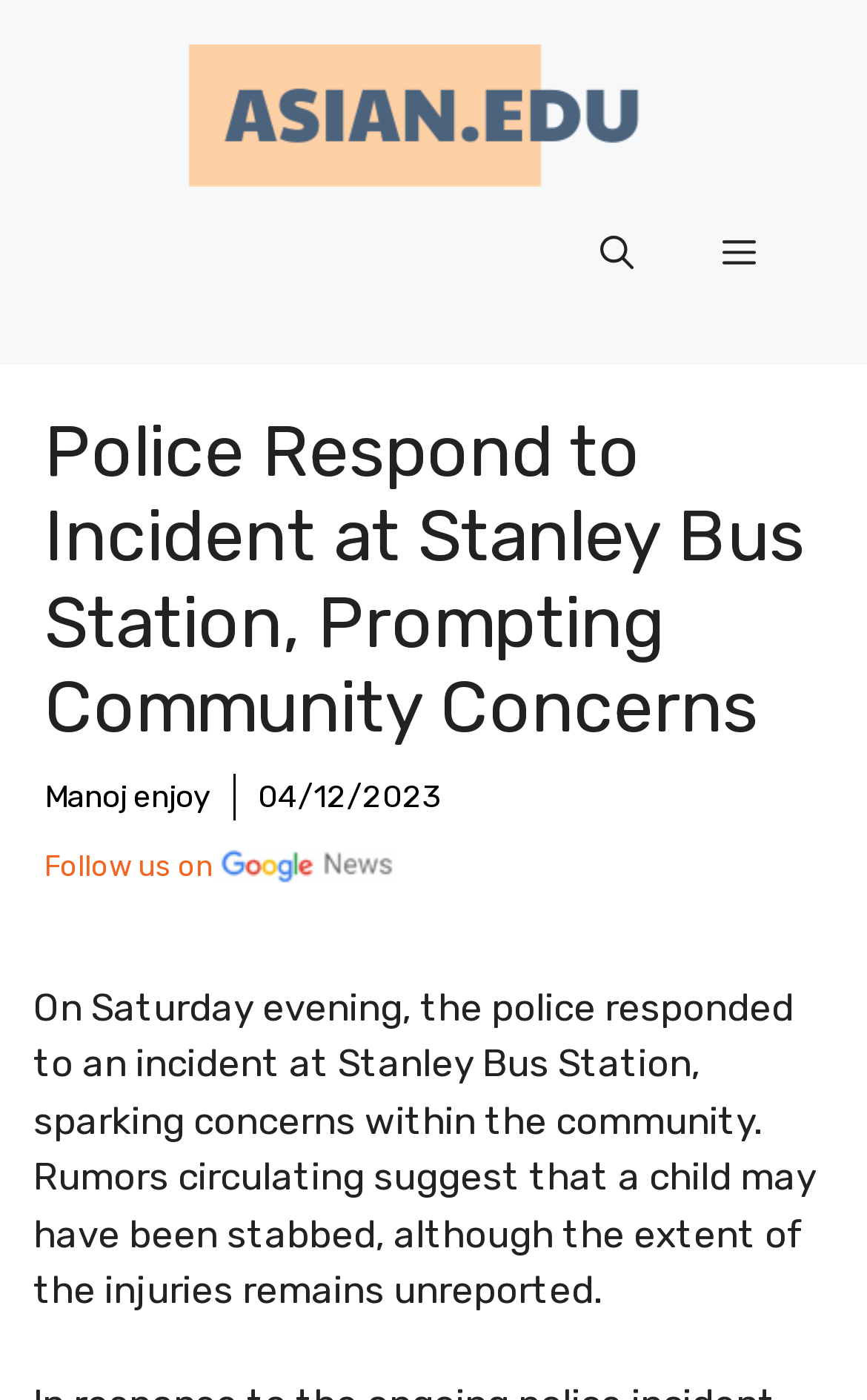Please answer the following question using a single word or phrase: 
What is the name of the website?

ASIAN EDU